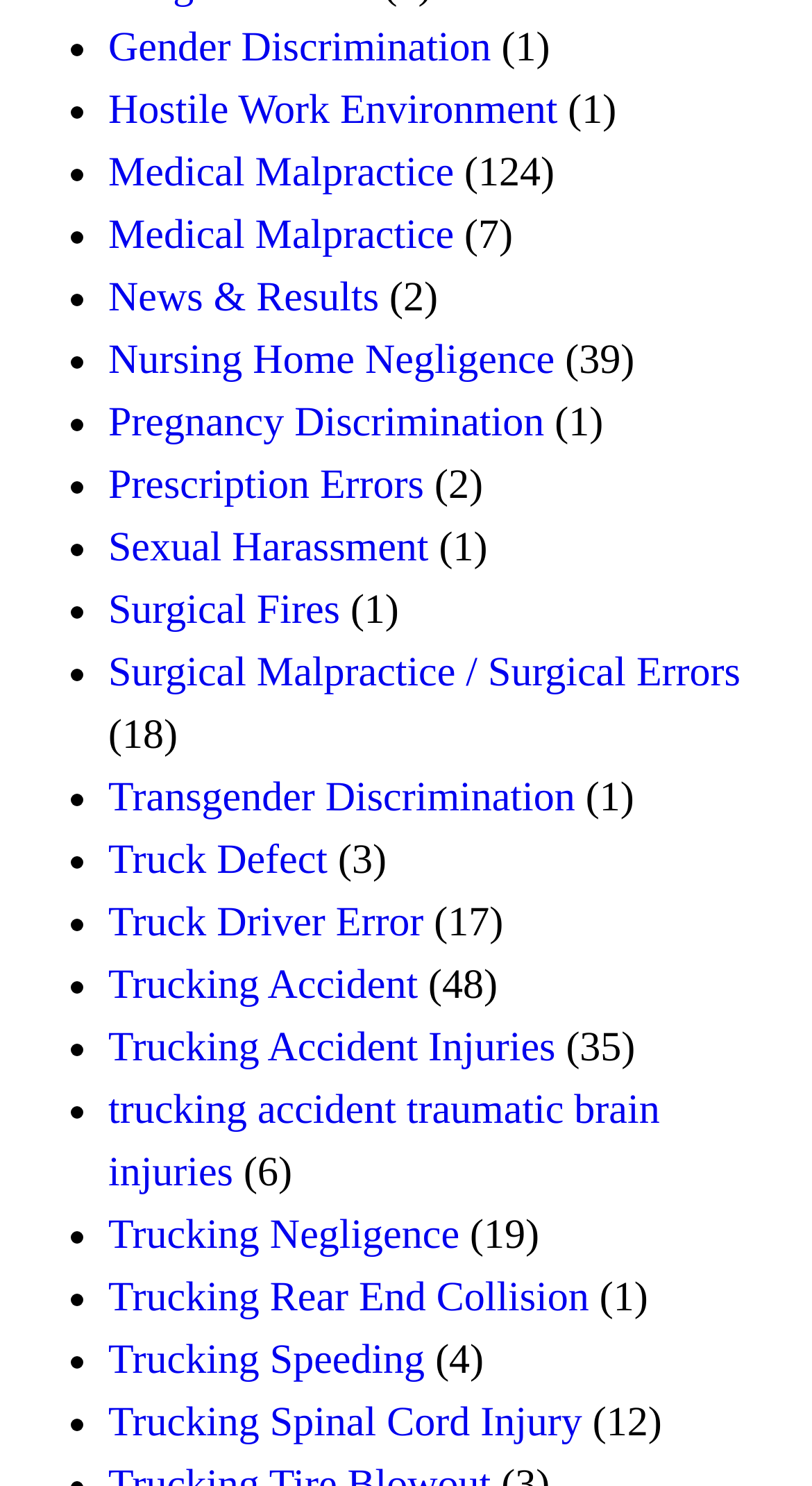Can you find the bounding box coordinates for the element to click on to achieve the instruction: "Explore 'Pregnancy Discrimination'"?

[0.133, 0.27, 0.67, 0.3]